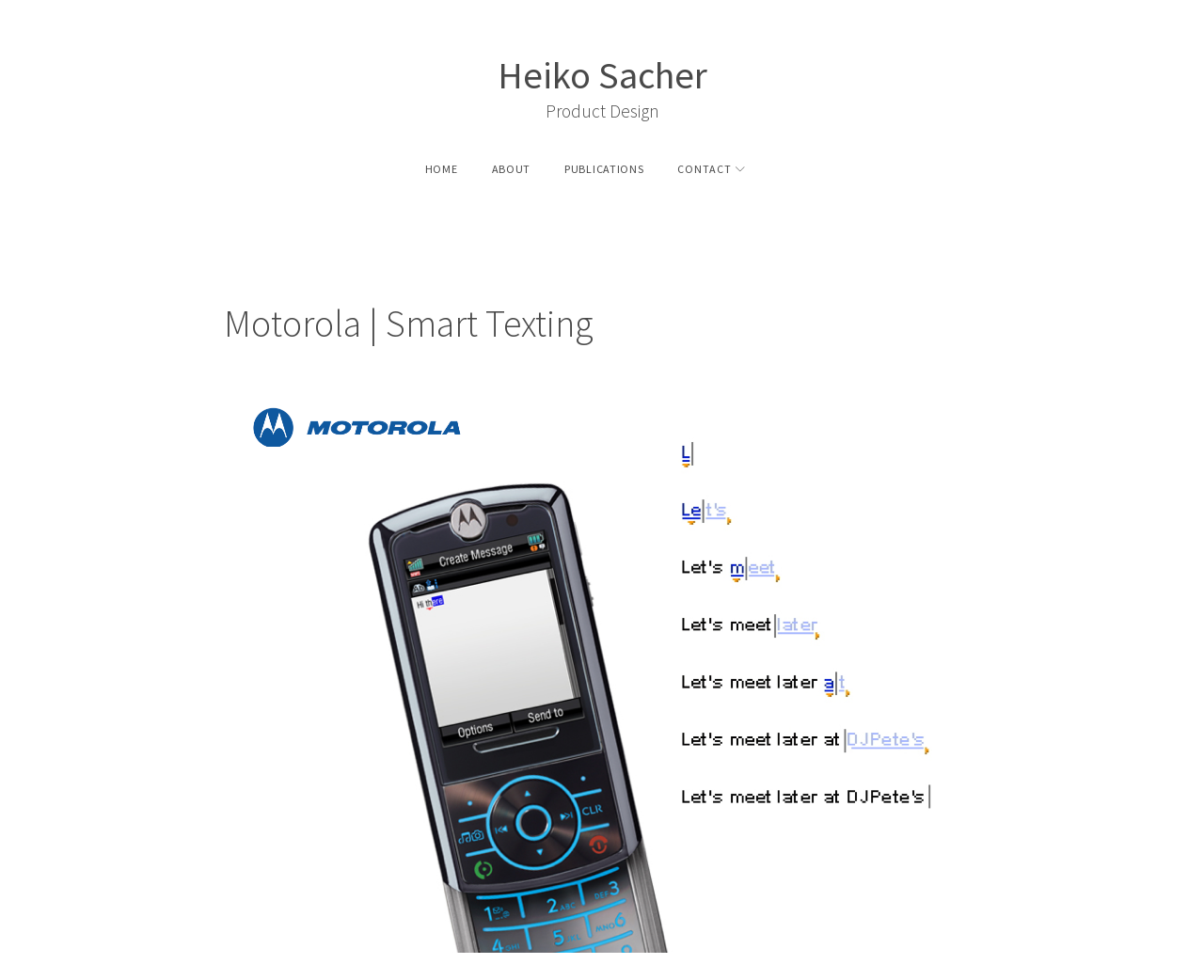Based on the element description Heiko Sacher, identify the bounding box of the UI element in the given webpage screenshot. The coordinates should be in the format (top-left x, top-left y, bottom-right x, bottom-right y) and must be between 0 and 1.

[0.413, 0.053, 0.587, 0.101]